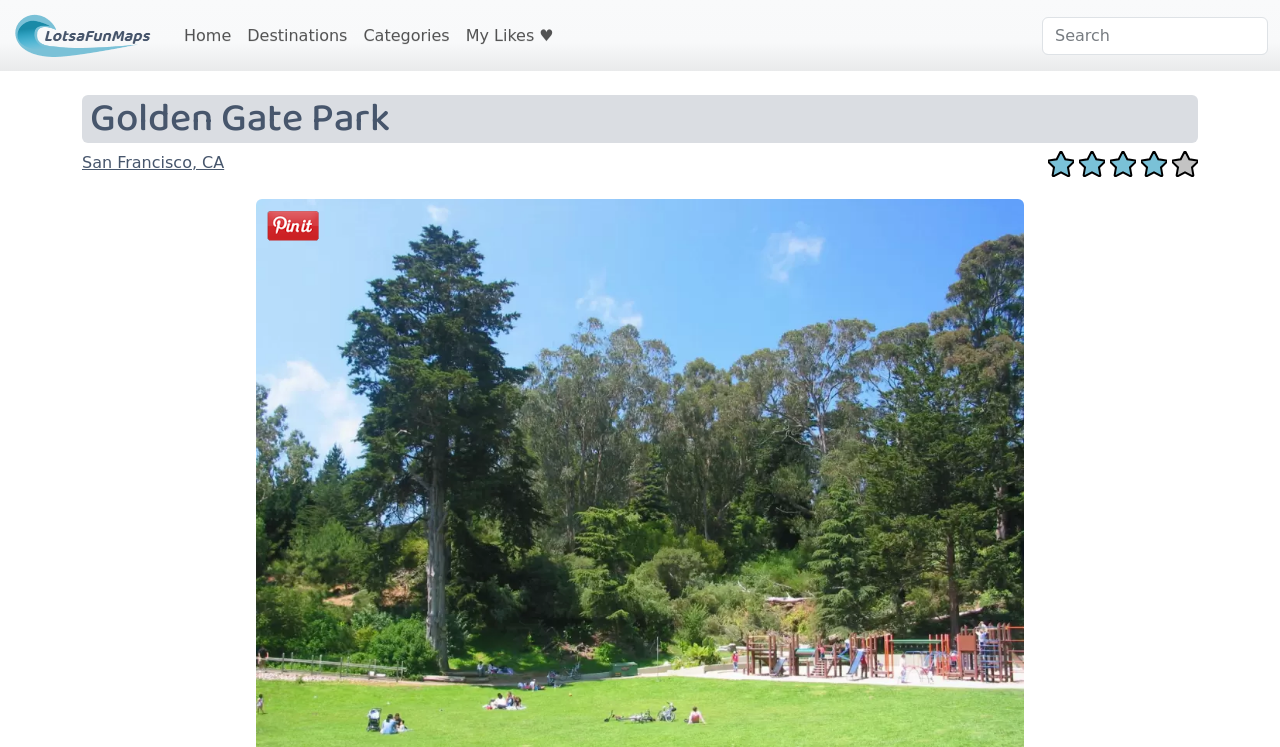Please locate the bounding box coordinates of the element that needs to be clicked to achieve the following instruction: "Search for something". The coordinates should be four float numbers between 0 and 1, i.e., [left, top, right, bottom].

[0.814, 0.022, 0.991, 0.073]